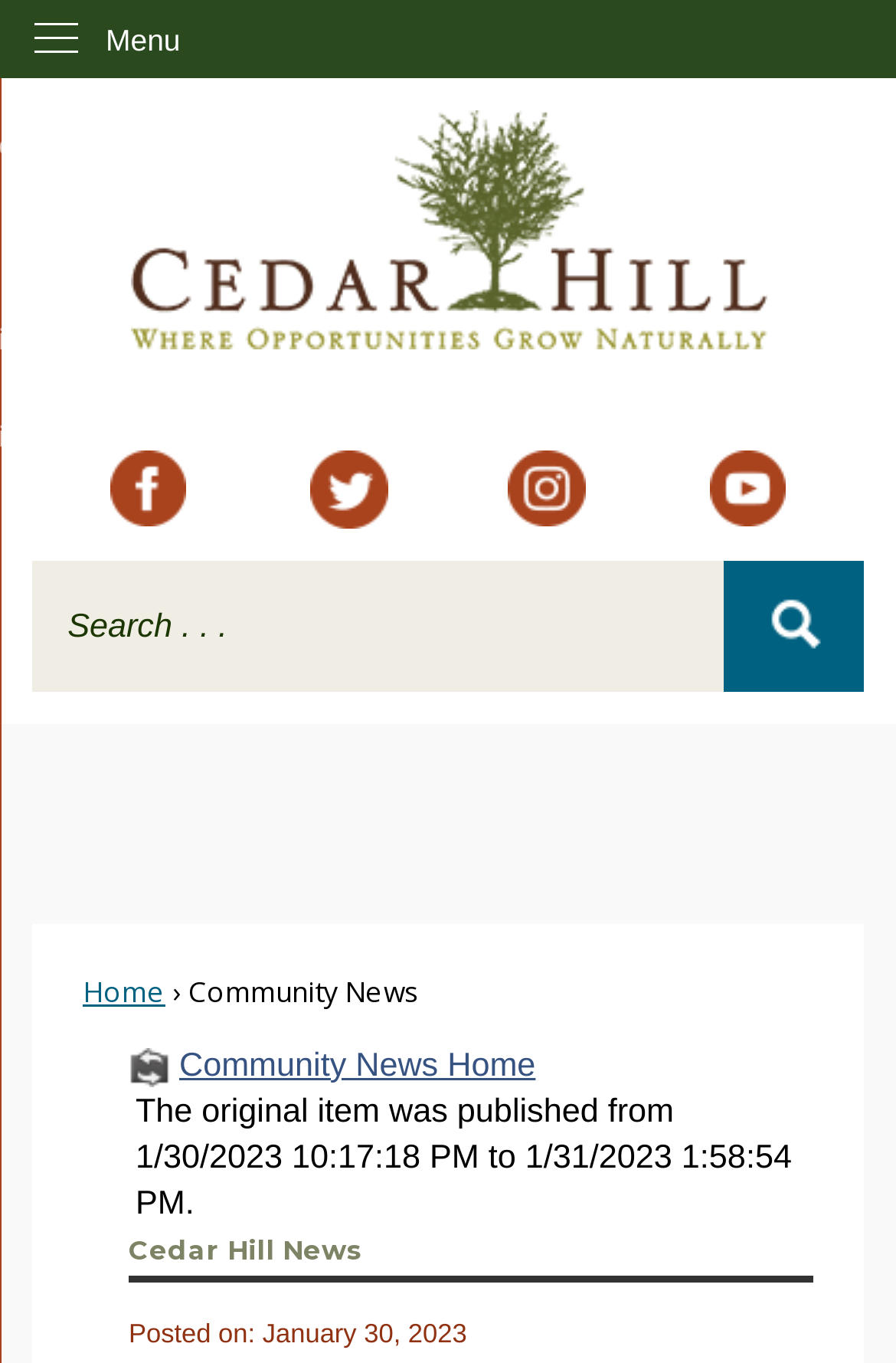How many social media links are there?
Refer to the image and respond with a one-word or short-phrase answer.

4